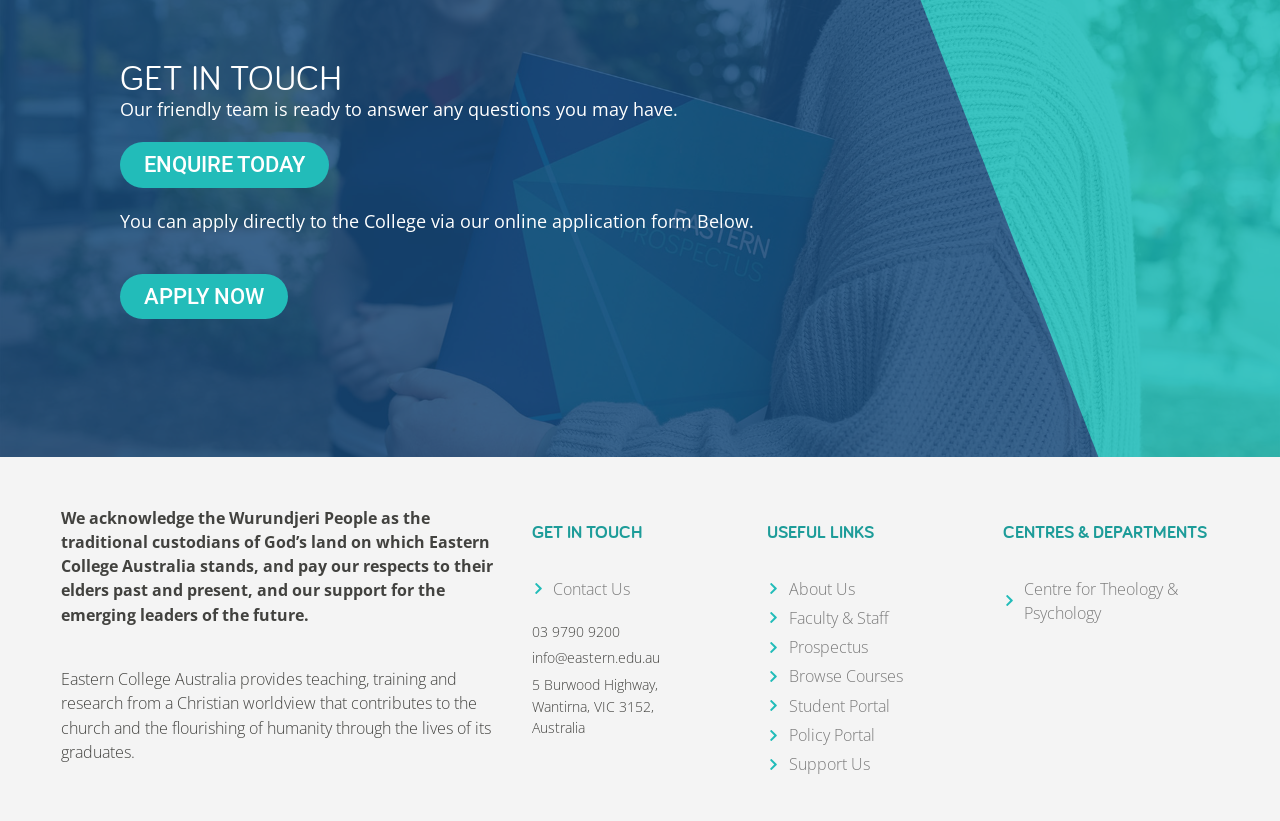Find the bounding box coordinates for the area that must be clicked to perform this action: "contact us".

[0.416, 0.702, 0.584, 0.732]